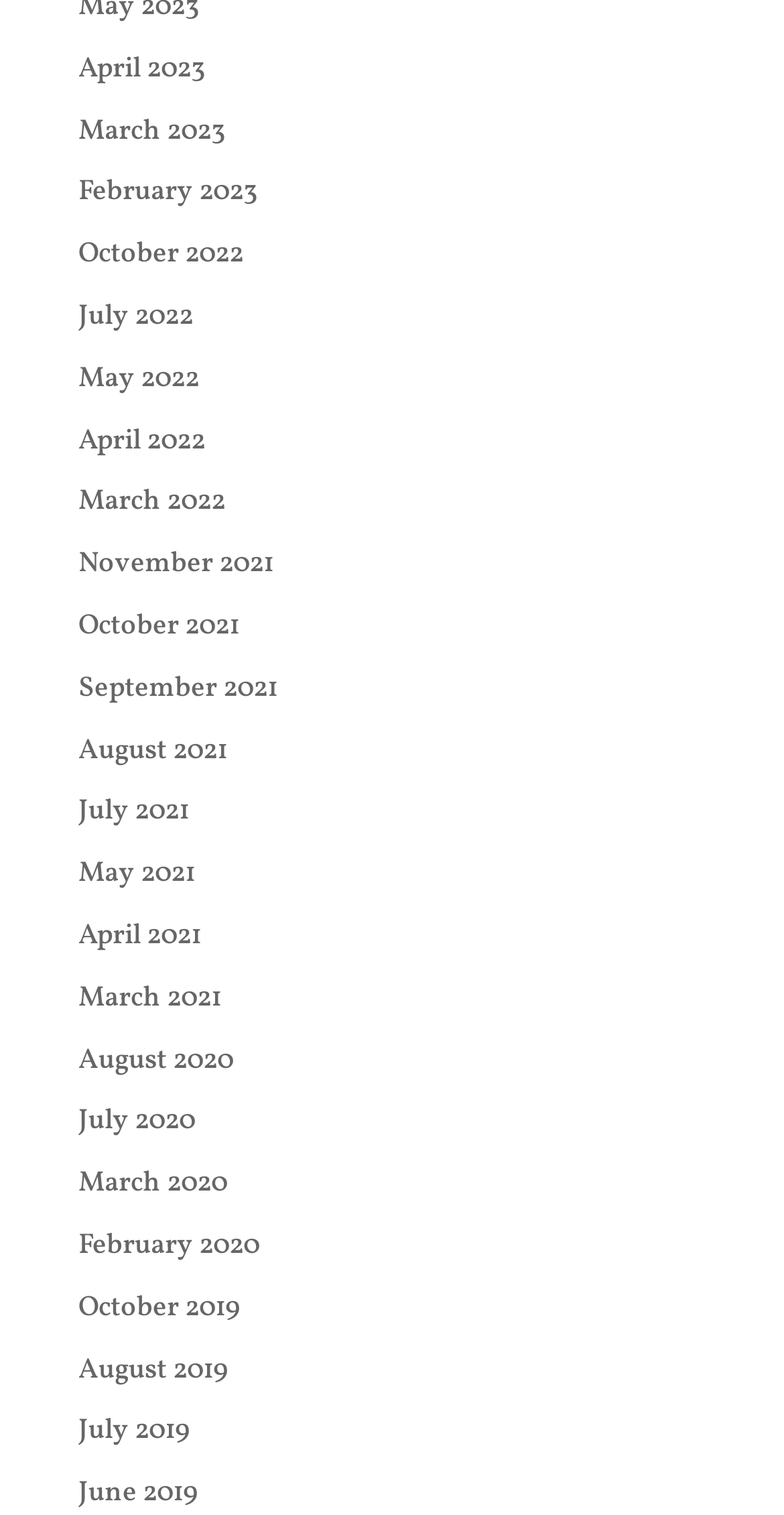How many months are listed in 2022?
Provide a detailed and well-explained answer to the question.

I can count the number of links related to 2022, which are 'October 2022', 'July 2022', 'May 2022', 'April 2022', and 'March 2022', totaling 5 months.